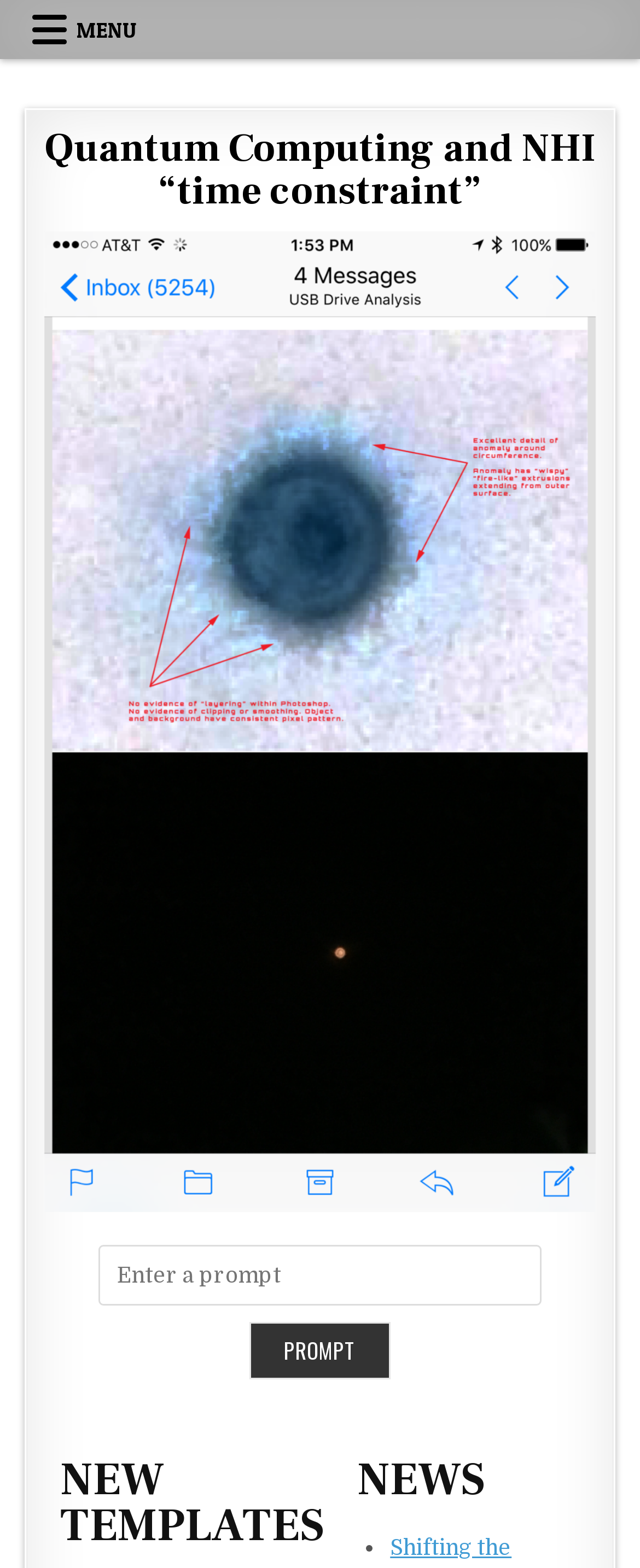From the element description Menu, predict the bounding box coordinates of the UI element. The coordinates must be specified in the format (top-left x, top-left y, bottom-right x, bottom-right y) and should be within the 0 to 1 range.

[0.025, 0.0, 0.24, 0.038]